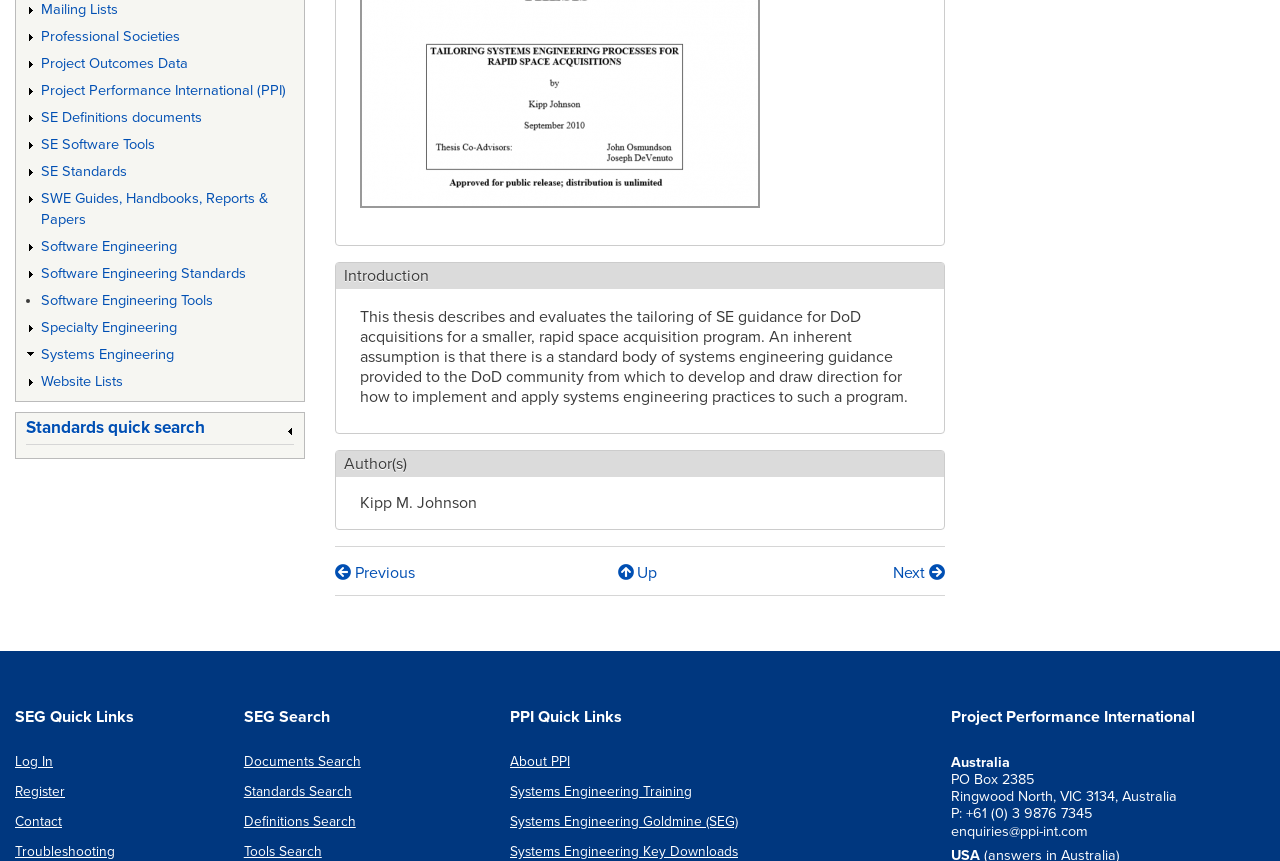What is the author of the thesis described on this webpage?
Refer to the image and give a detailed answer to the query.

The webpage contains a section titled 'Author(s)' which lists 'Kipp M. Johnson' as the author of the thesis, therefore, the answer is Kipp M. Johnson.